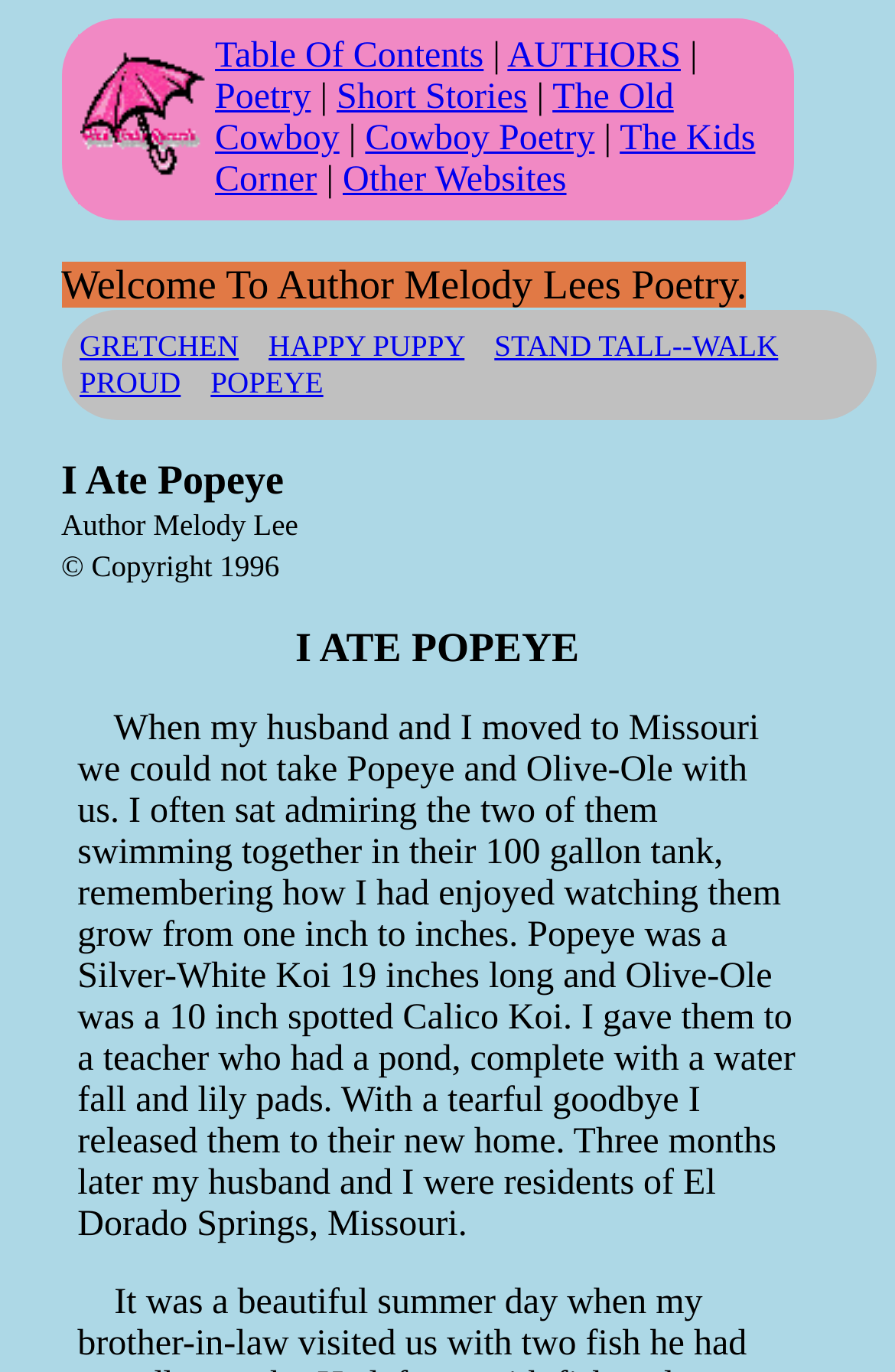What is the name of the fish mentioned in the text?
Provide an in-depth and detailed explanation in response to the question.

The text mentions a fish named Popeye, which is a Silver-White Koi that was 19 inches long. The text also mentions another fish named Olive-Ole, which is a 10 inch spotted Calico Koi.